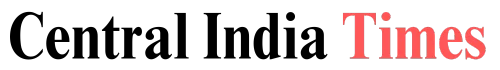Provide an in-depth description of all elements within the image.

The image features the logo of "Central India Times," presented in a visually appealing design that combines bold and elegant typography. The text "Central India" is rendered in a strong, black font, while "Times" stands out in a vibrant coral color, creating a striking contrast. This logo effectively embodies the essence of the media outlet, conveying a sense of professionalism and modernity. The brand identity aims to resonate with its audience, reflecting its commitment to delivering quality news and content relevant to the central regions of India.